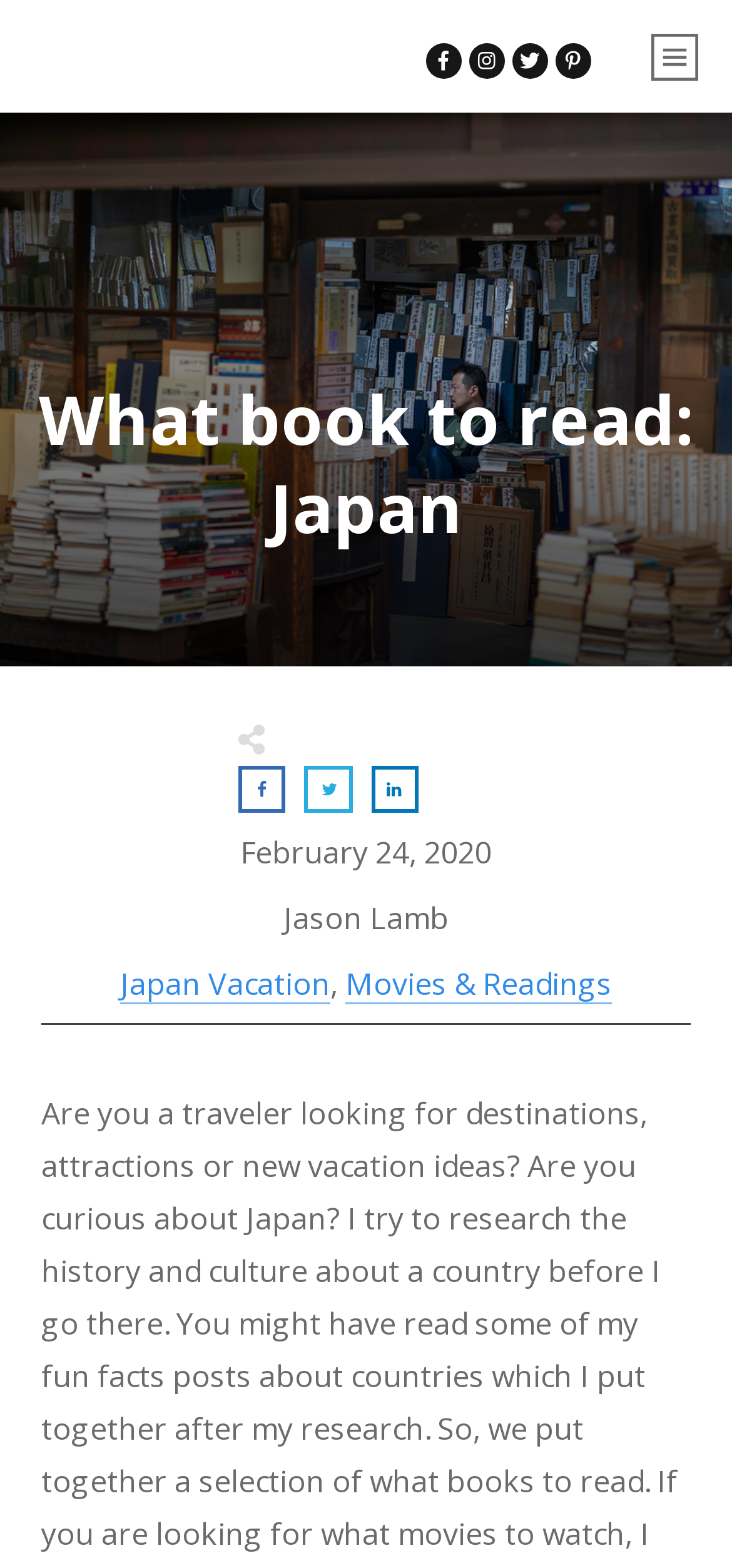Explain the contents of the webpage comprehensively.

The webpage is about a reading series curated by Jason, a resident editor and librarian, focusing on Japan. At the top left, there is a logo of "Go Go 2 Slow Go" with a link. To the right of the logo, there are four social media icons with links, each with a small image. 

Below the logo, there is a heading "What book to read: Japan" that spans almost the entire width of the page. 

Under the heading, there is a table with an image on the left and a link on the right. The link has a small image associated with it. This pattern is repeated three times, with the table and its contents shifted to the right each time.

On the right side of the page, there is a section with two lines of text: "February 24, 2020" and "Jason Lamb". Below this section, there are two links: "Japan Vacation" and "Movies & Readings". 

At the bottom of the page, there is a horizontal separator line that spans almost the entire width of the page.